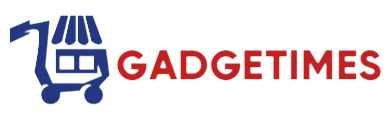Describe thoroughly the contents of the image.

The image features the logo of "Gadge Times," which showcases a stylized shopping cart icon beside the brand name. The cart, depicted in blue, symbolizes shopping and technology, while the bold red lettering of "GADGETIMES" emphasizes energy and modernity. This logo reflects the brand's focus on gadgets and technological innovations, making it visually appealing and relevant to its audience. The design effectively conveys a contemporary and engaging identity for the website, which is suggested to be dedicated to gadgets, tech news, or product reviews.